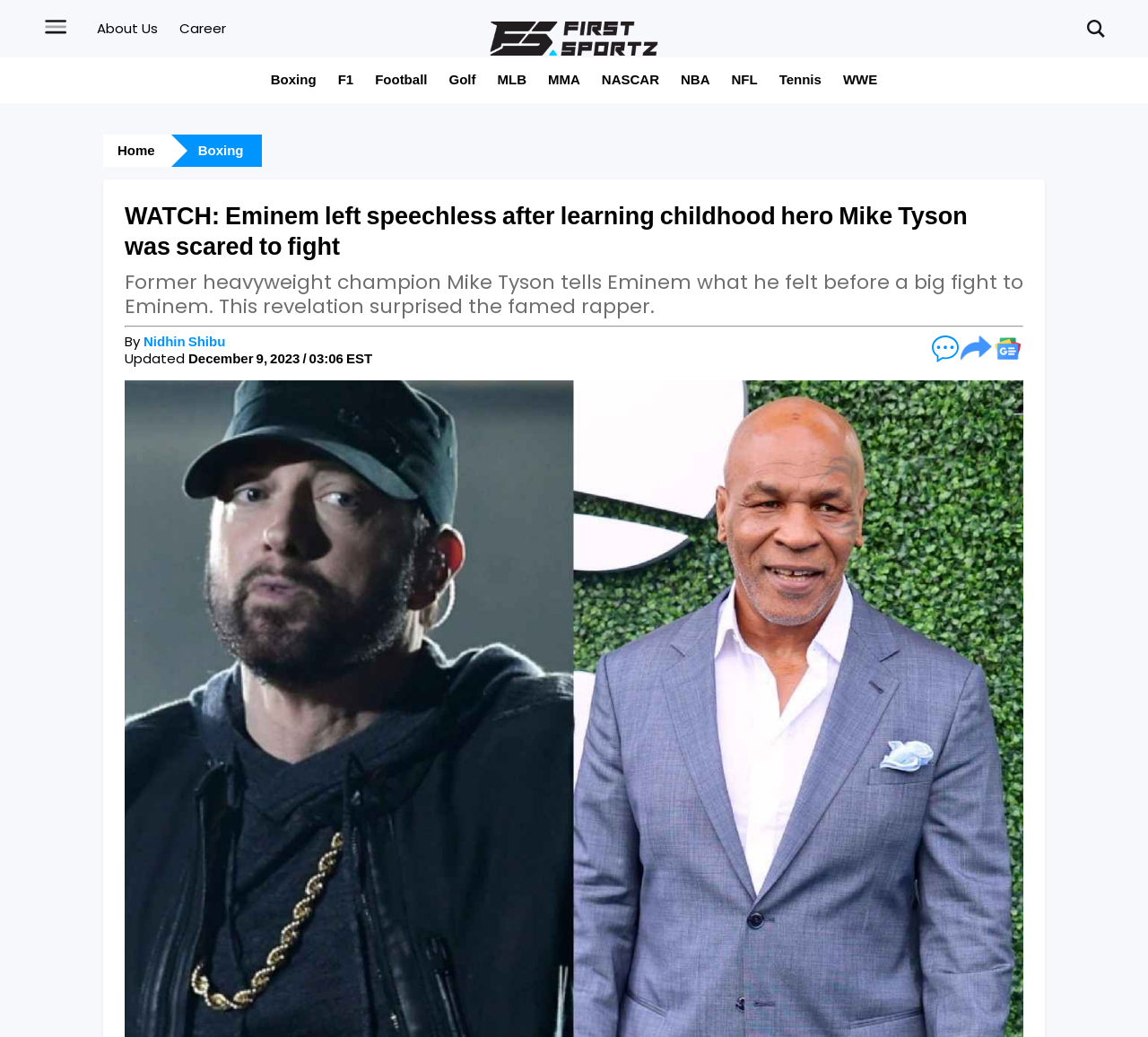Pinpoint the bounding box coordinates of the clickable element needed to complete the instruction: "View the 'Boxing' category". The coordinates should be provided as four float numbers between 0 and 1: [left, top, right, bottom].

[0.236, 0.068, 0.275, 0.086]